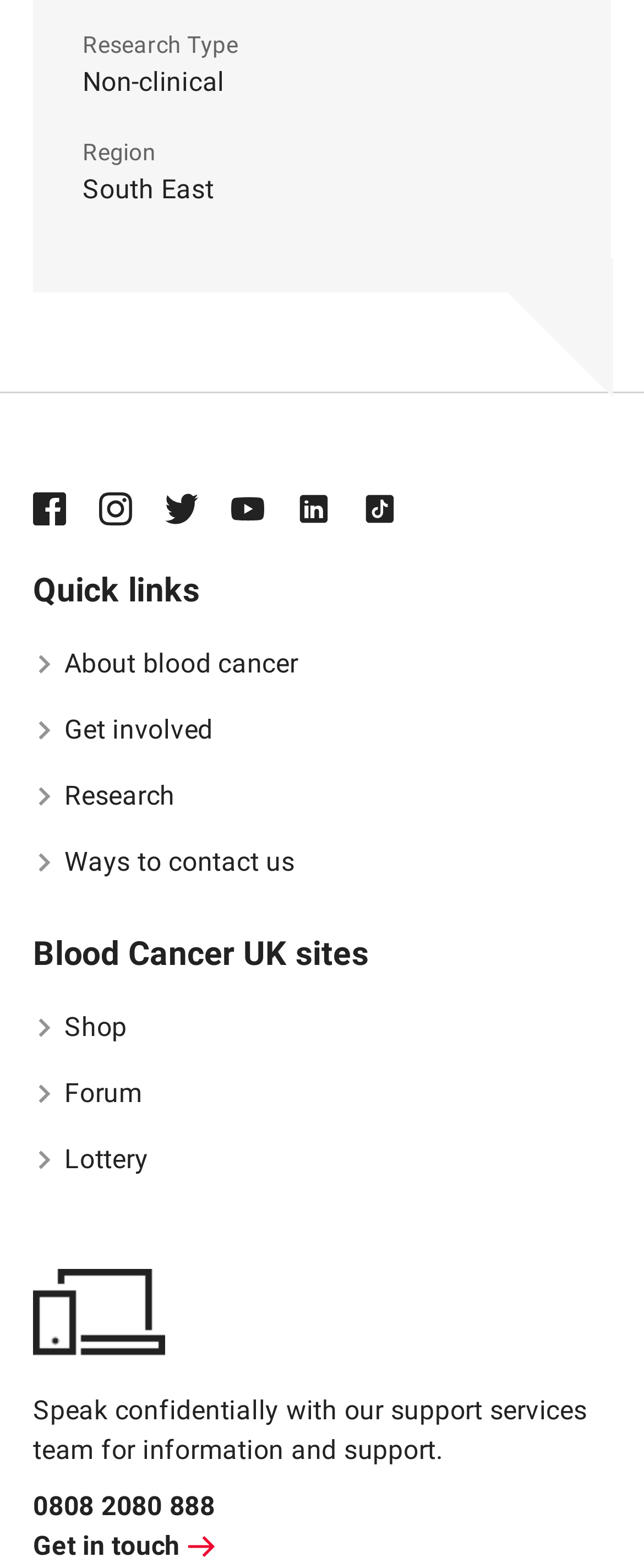Provide your answer in one word or a succinct phrase for the question: 
What is the research type mentioned on the webpage?

Non-clinical